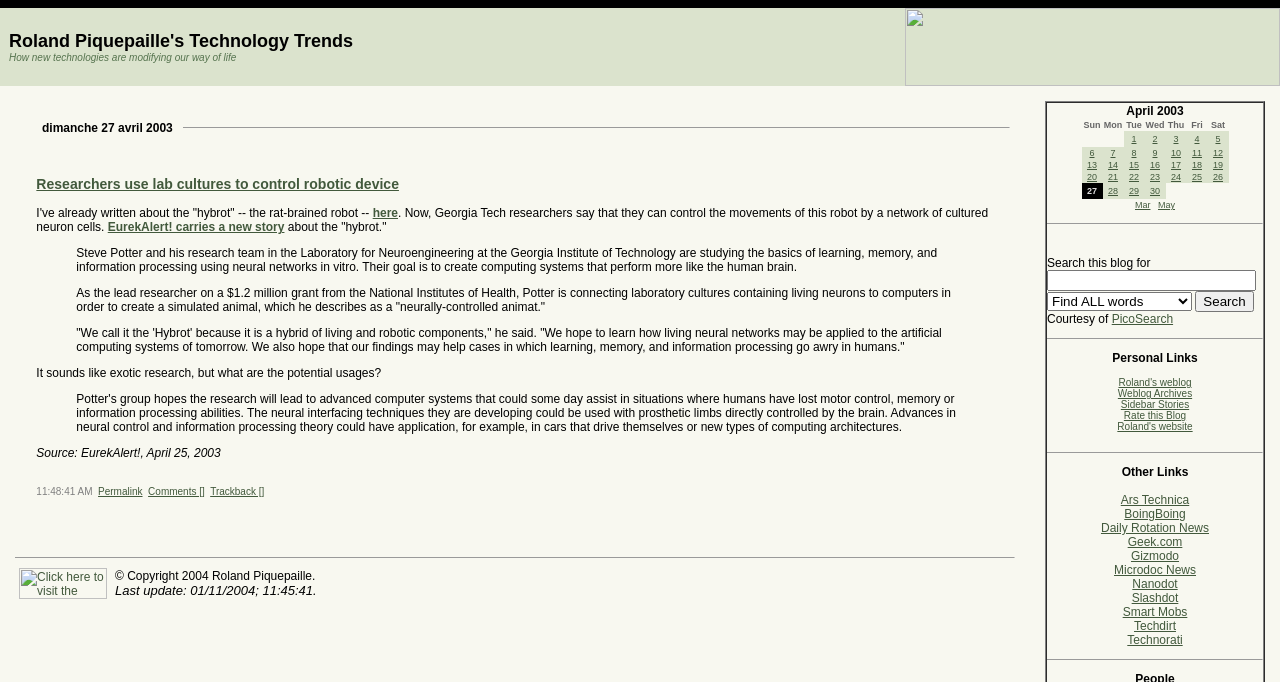Locate the bounding box coordinates of the element's region that should be clicked to carry out the following instruction: "Click the permalink of the article.". The coordinates need to be four float numbers between 0 and 1, i.e., [left, top, right, bottom].

[0.077, 0.713, 0.111, 0.729]